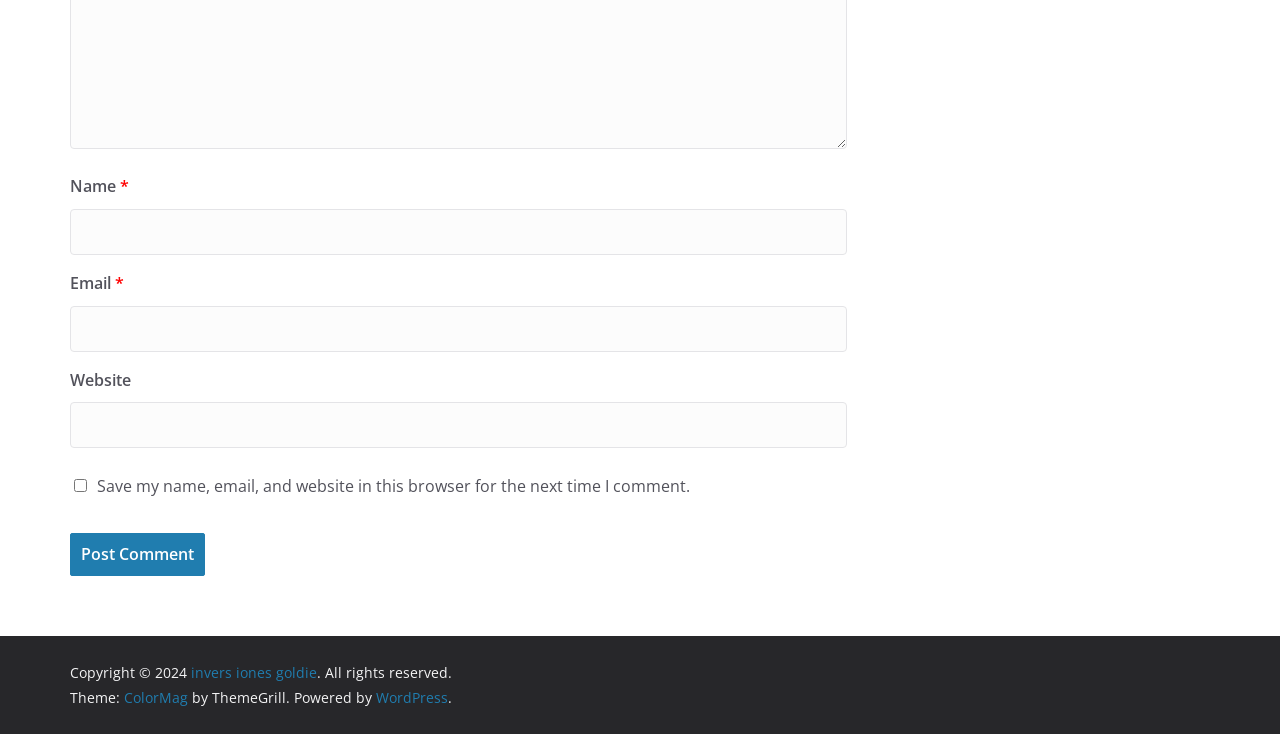What is the purpose of the checkbox?
From the image, respond with a single word or phrase.

Save comment info